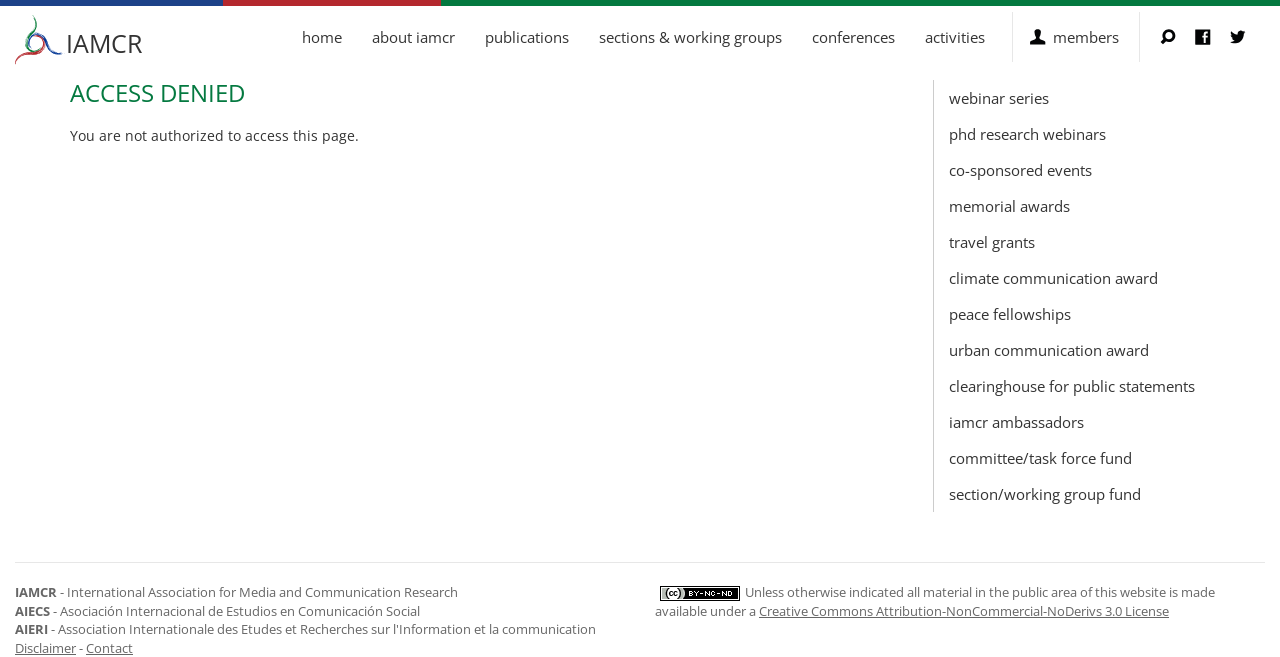Could you provide the bounding box coordinates for the portion of the screen to click to complete this instruction: "Search for something"?

[0.906, 0.018, 0.934, 0.094]